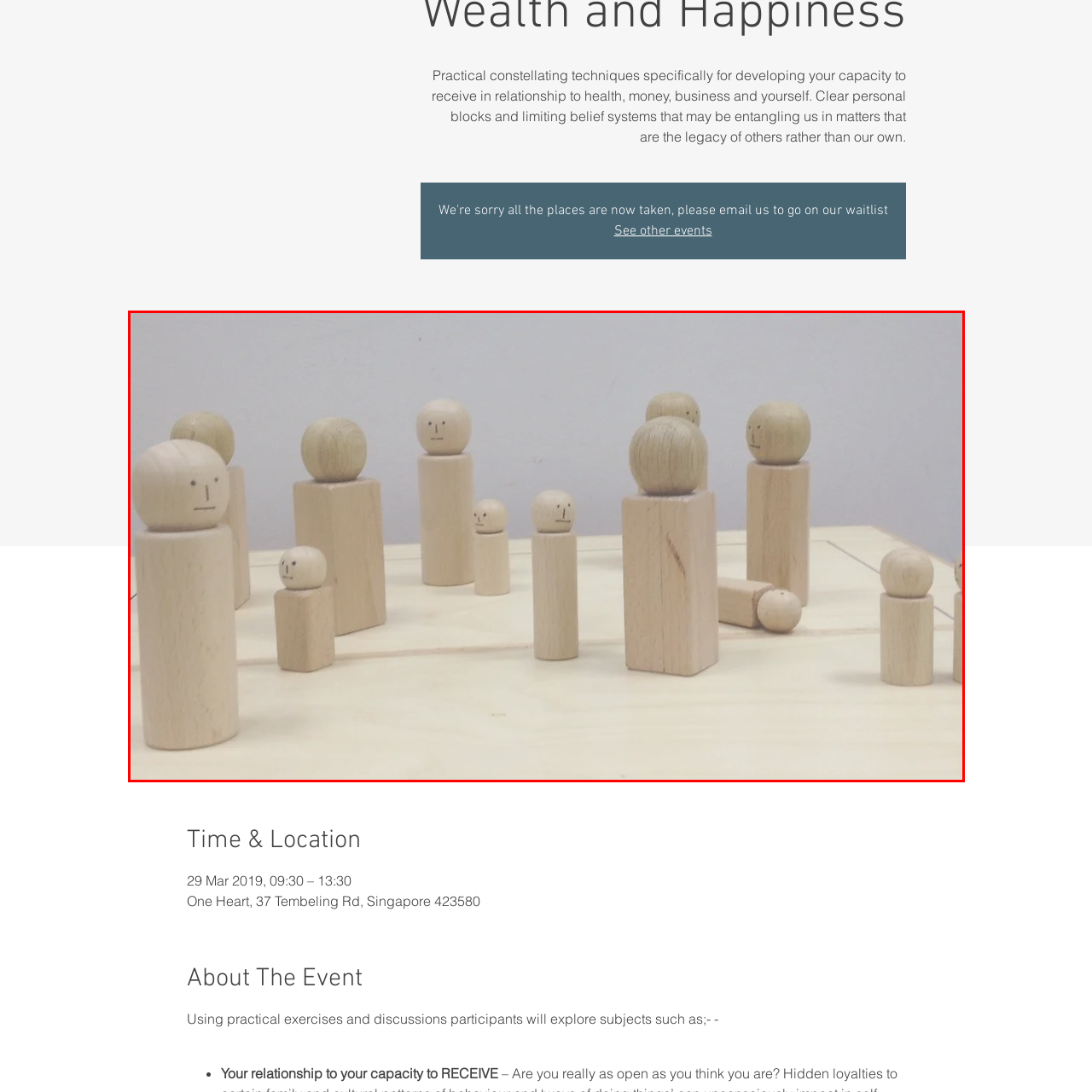Offer an in-depth description of the picture located within the red frame.

The image features a collection of wooden figures arranged on a light-colored wooden surface. These figures, designed in simplistic human forms, possess round heads and cylindrical bodies, each exhibiting minimalistic facial expressions that convey a range of emotions, primarily neutral and contemplative. Some figures stand upright while others are seated or leaning, creating an engaging scene that suggests interaction or a gathering. The context of this arrangement ties into the theme of the event titled "SINGAPORE - Systemic Health, Wealth and Happiness," likely emphasizing exploration in personal development and relationships, as indicated by the event’s focus on practical exercises related to one’s capacity to receive in various aspects of life, such as health, money, and personal well-being. This visual representation metaphorically reflects the interconnectedness of individuals and collective experiences in the pursuit of growth and personal transformation.